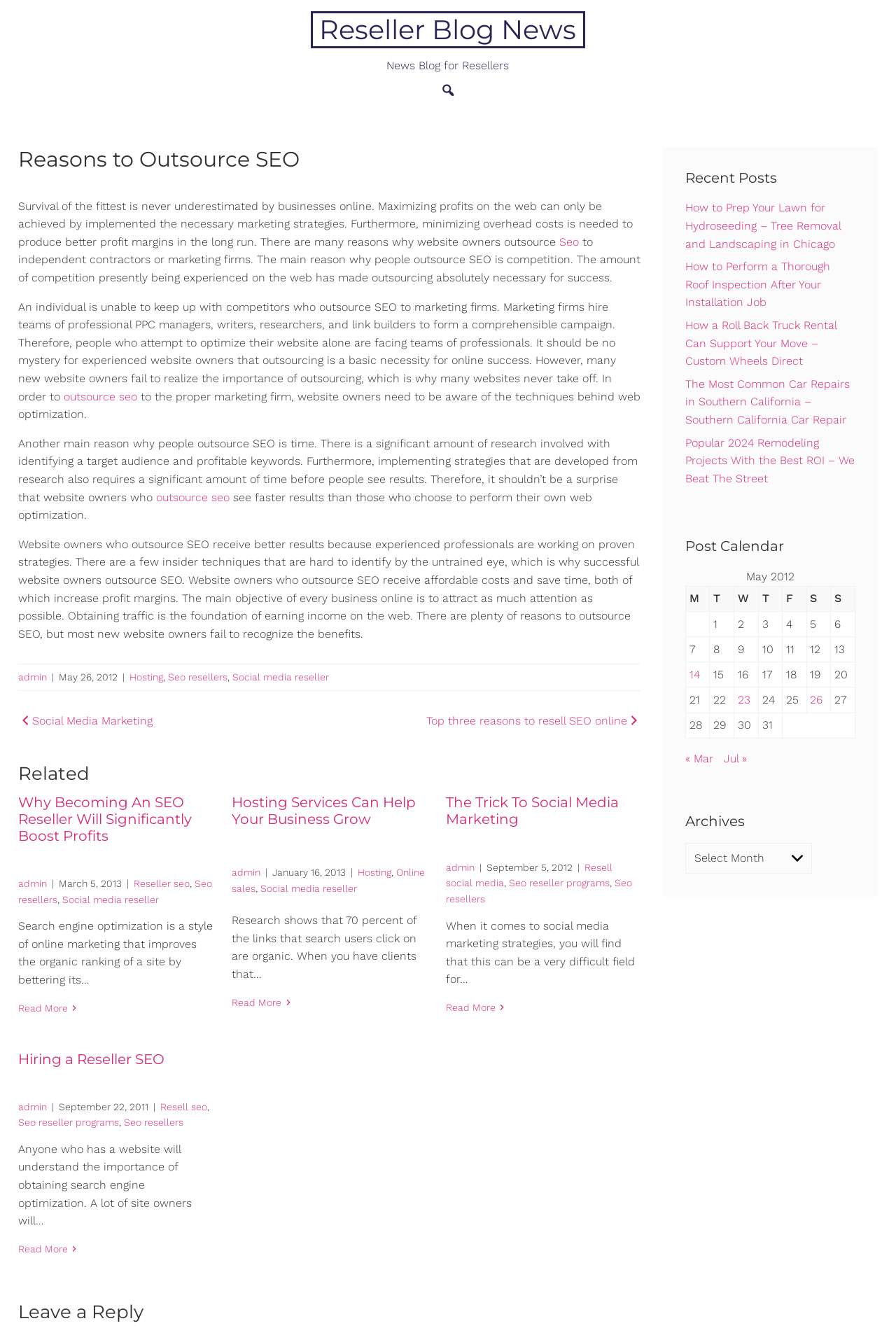Locate the bounding box coordinates of the element that needs to be clicked to carry out the instruction: "Navigate to the 'Posts' section". The coordinates should be given as four float numbers ranging from 0 to 1, i.e., [left, top, right, bottom].

[0.02, 0.528, 0.716, 0.558]